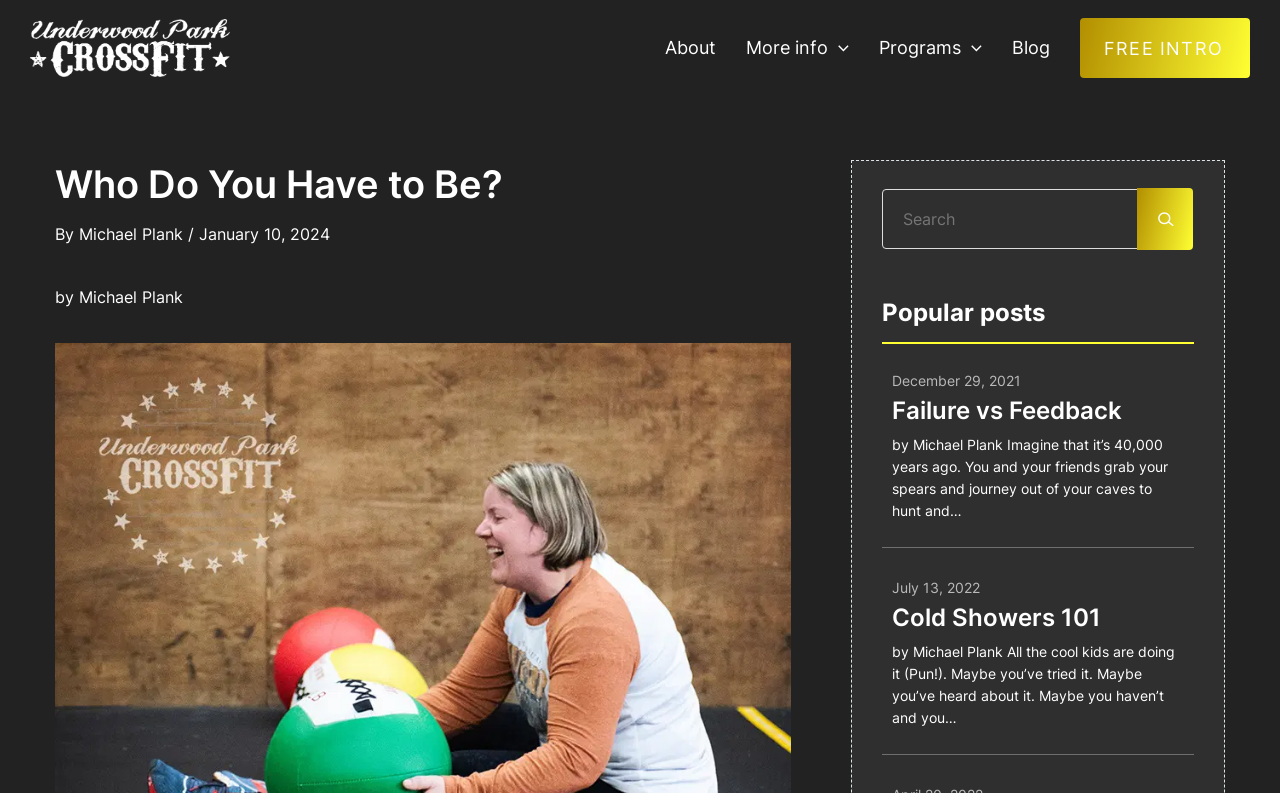Is the 'Menu Toggle' expanded?
Provide a fully detailed and comprehensive answer to the question.

I checked the application elements with the label 'Menu Toggle' and found that their 'expanded' property is set to 'False', indicating that they are not expanded.